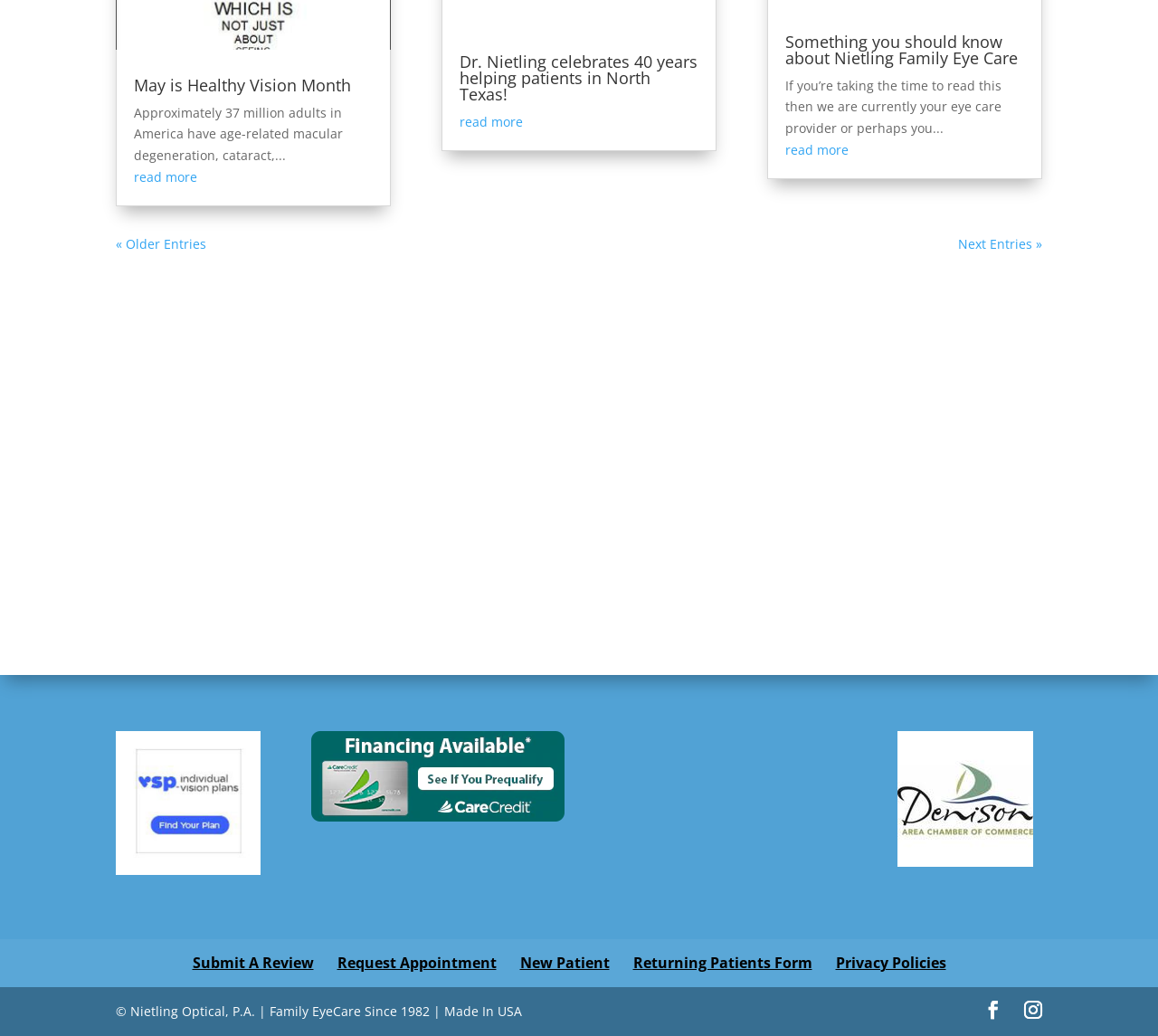Identify the bounding box coordinates for the UI element described by the following text: "May is Healthy Vision Month". Provide the coordinates as four float numbers between 0 and 1, in the format [left, top, right, bottom].

[0.116, 0.071, 0.303, 0.092]